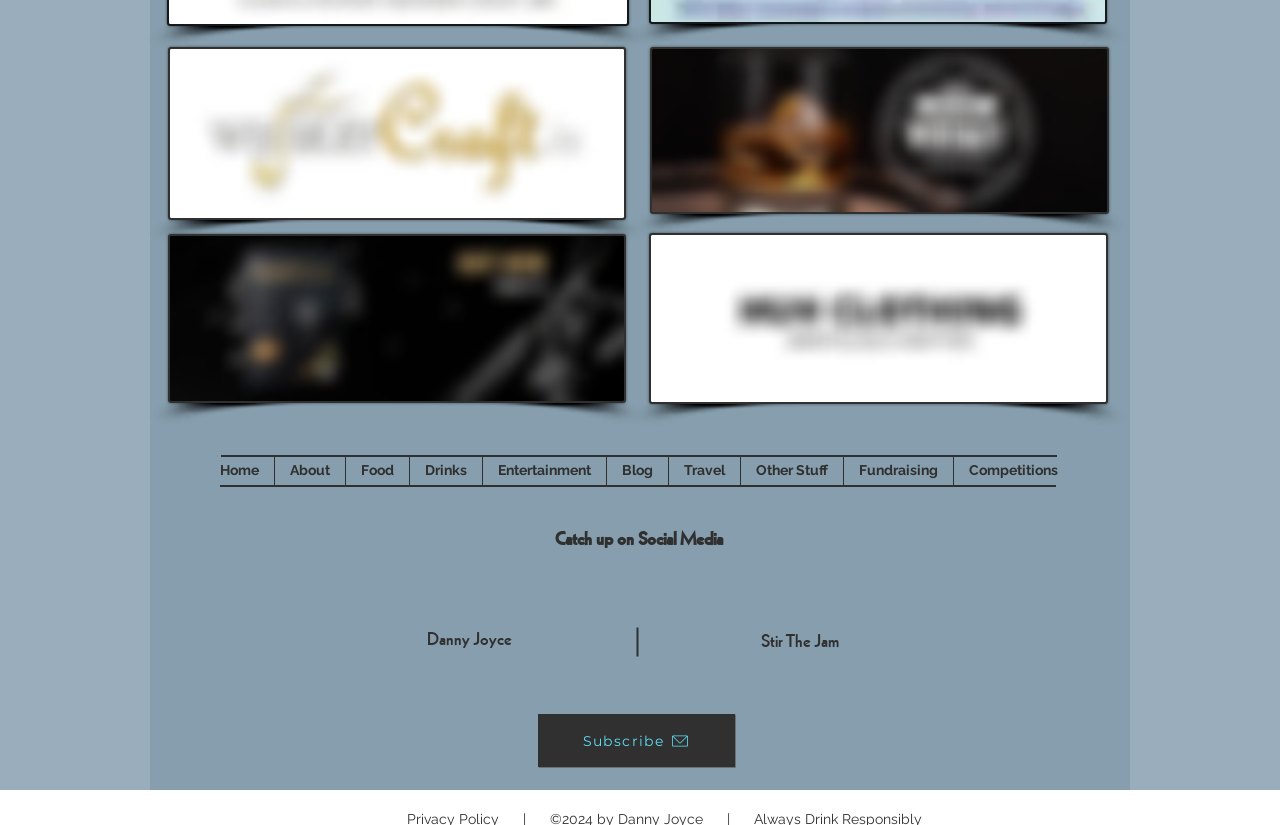Determine the coordinates of the bounding box that should be clicked to complete the instruction: "Check the Facebook social media link". The coordinates should be represented by four float numbers between 0 and 1: [left, top, right, bottom].

[0.314, 0.634, 0.345, 0.681]